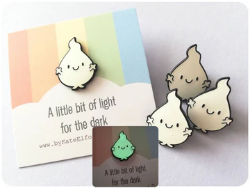What is the message embodied by the pin design?
Offer a detailed and full explanation in response to the question.

The caption states that the design 'embodies a supportive message', indicating that the pin is intended to convey a sense of support and encouragement to those who wear it.